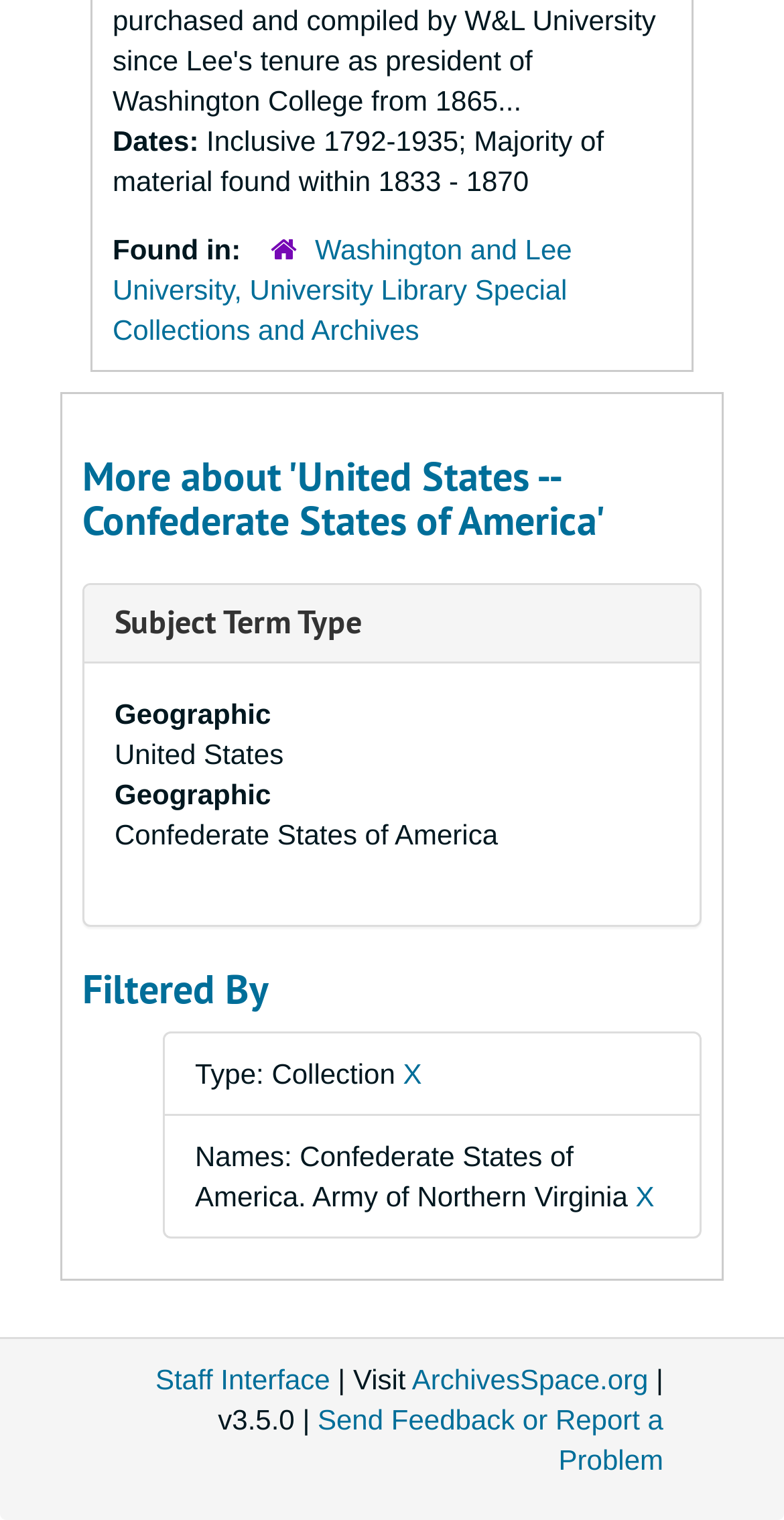What is the subject term type?
Based on the image, respond with a single word or phrase.

Geographic